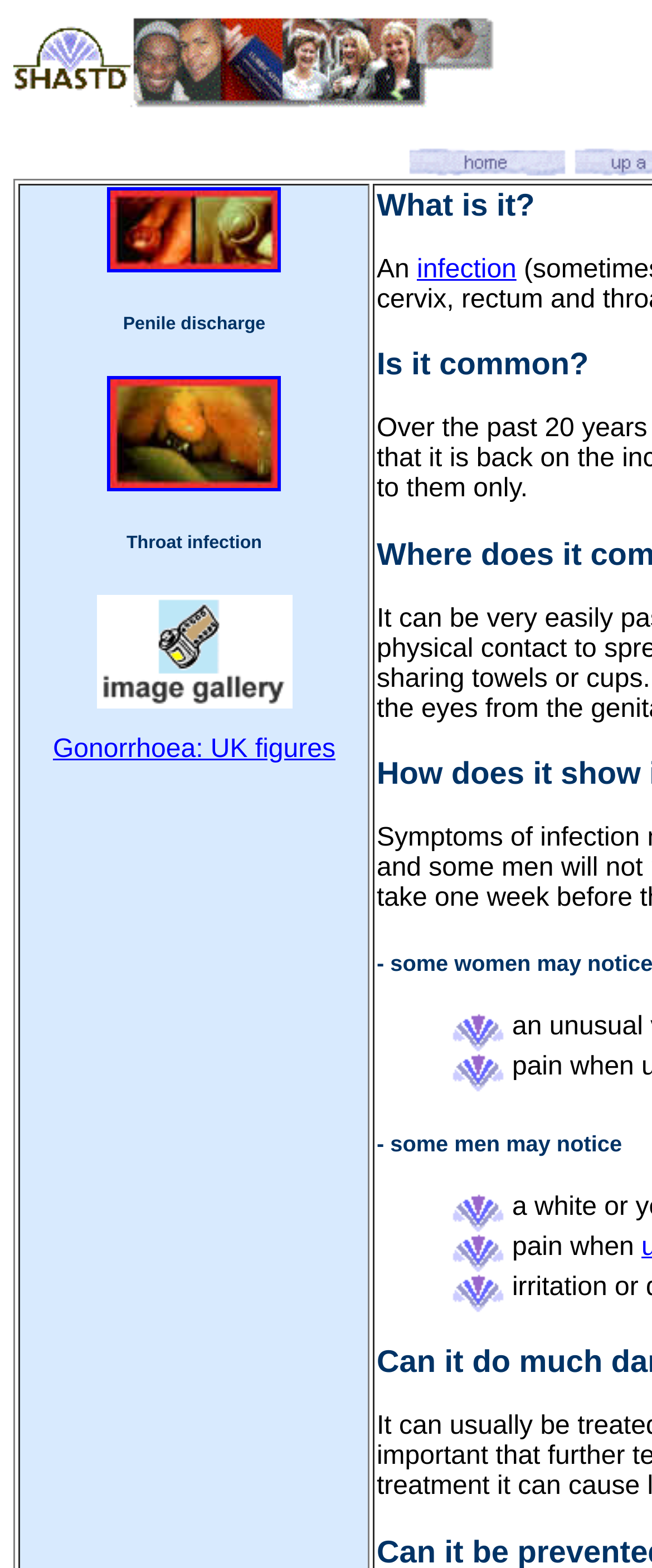Predict the bounding box coordinates for the UI element described as: "Gonorrhoea: UK figures". The coordinates should be four float numbers between 0 and 1, presented as [left, top, right, bottom].

[0.081, 0.469, 0.514, 0.487]